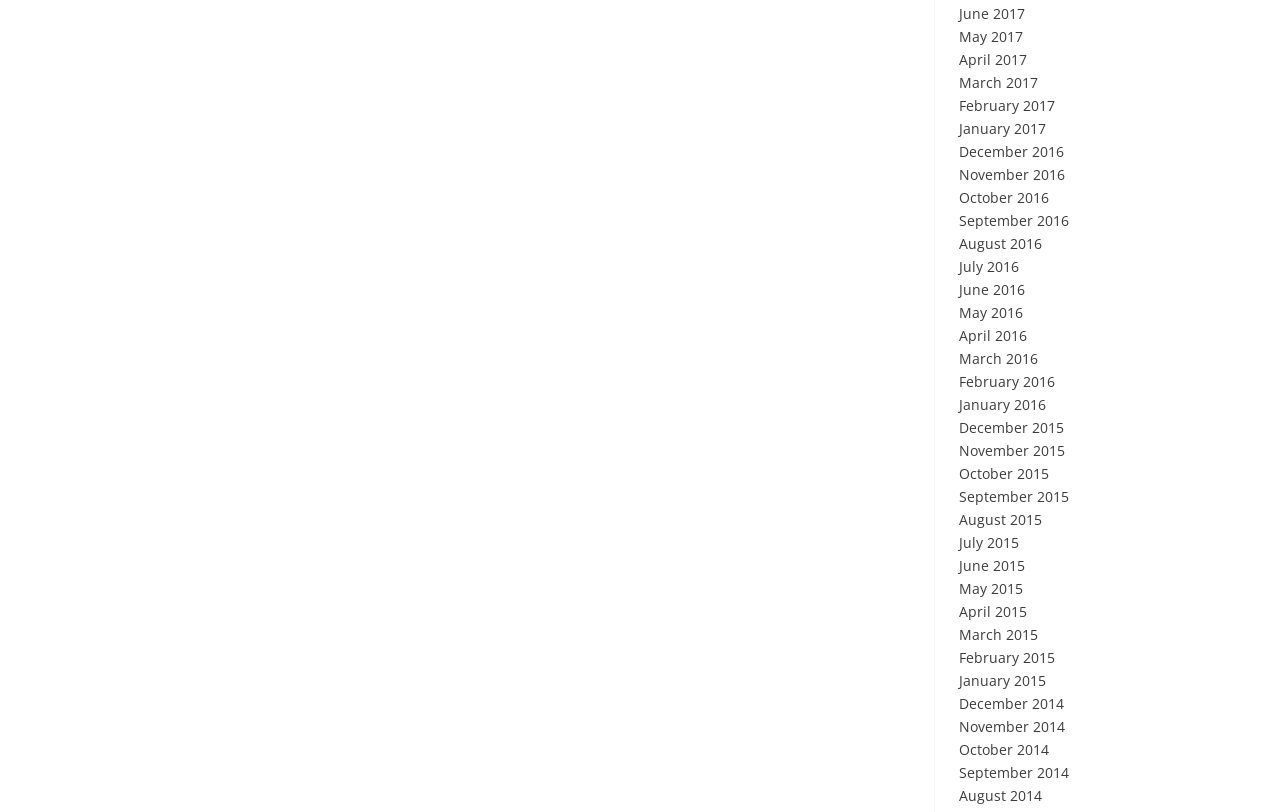Provide the bounding box coordinates of the HTML element this sentence describes: "January 2015". The bounding box coordinates consist of four float numbers between 0 and 1, i.e., [left, top, right, bottom].

[0.749, 0.826, 0.817, 0.849]